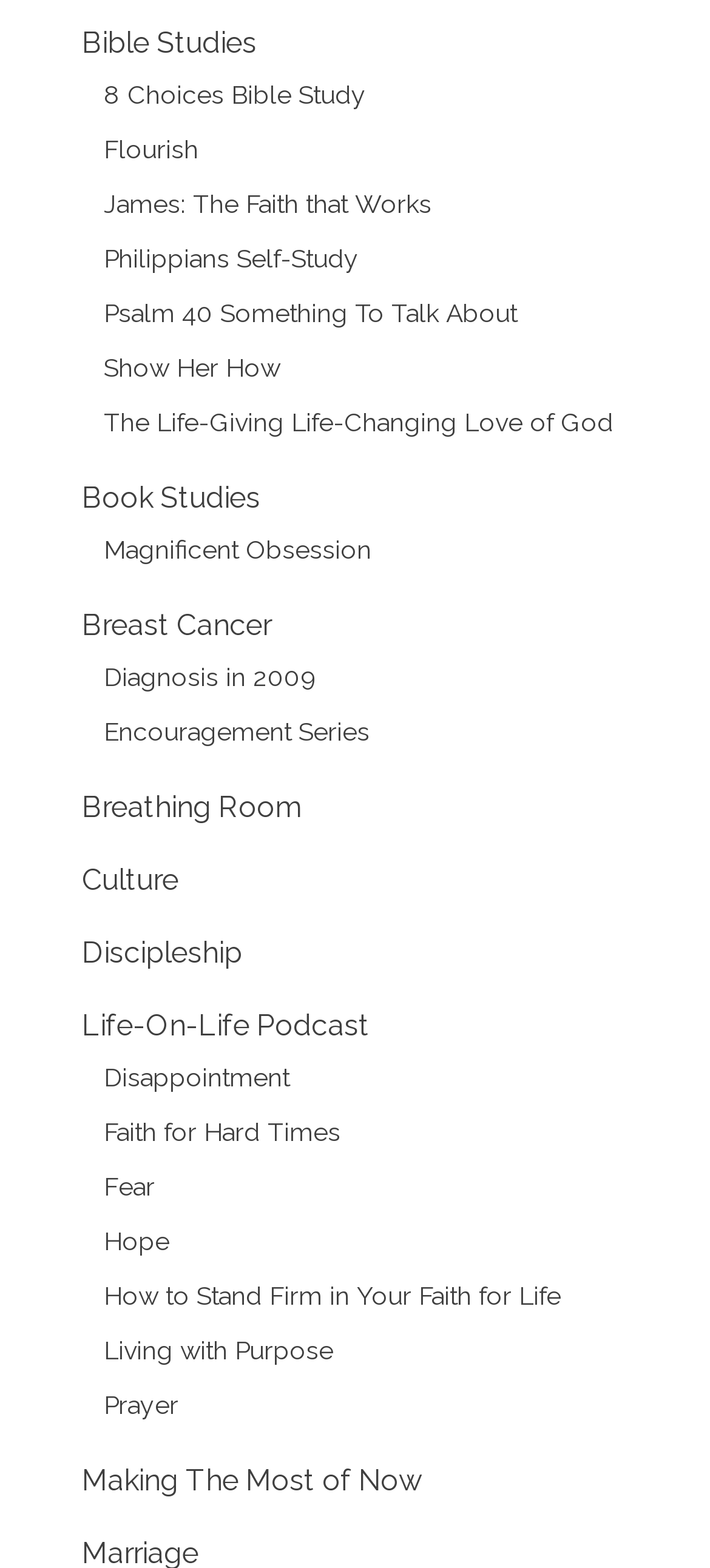Predict the bounding box coordinates for the UI element described as: "James: The Faith that Works". The coordinates should be four float numbers between 0 and 1, presented as [left, top, right, bottom].

[0.146, 0.121, 0.608, 0.14]